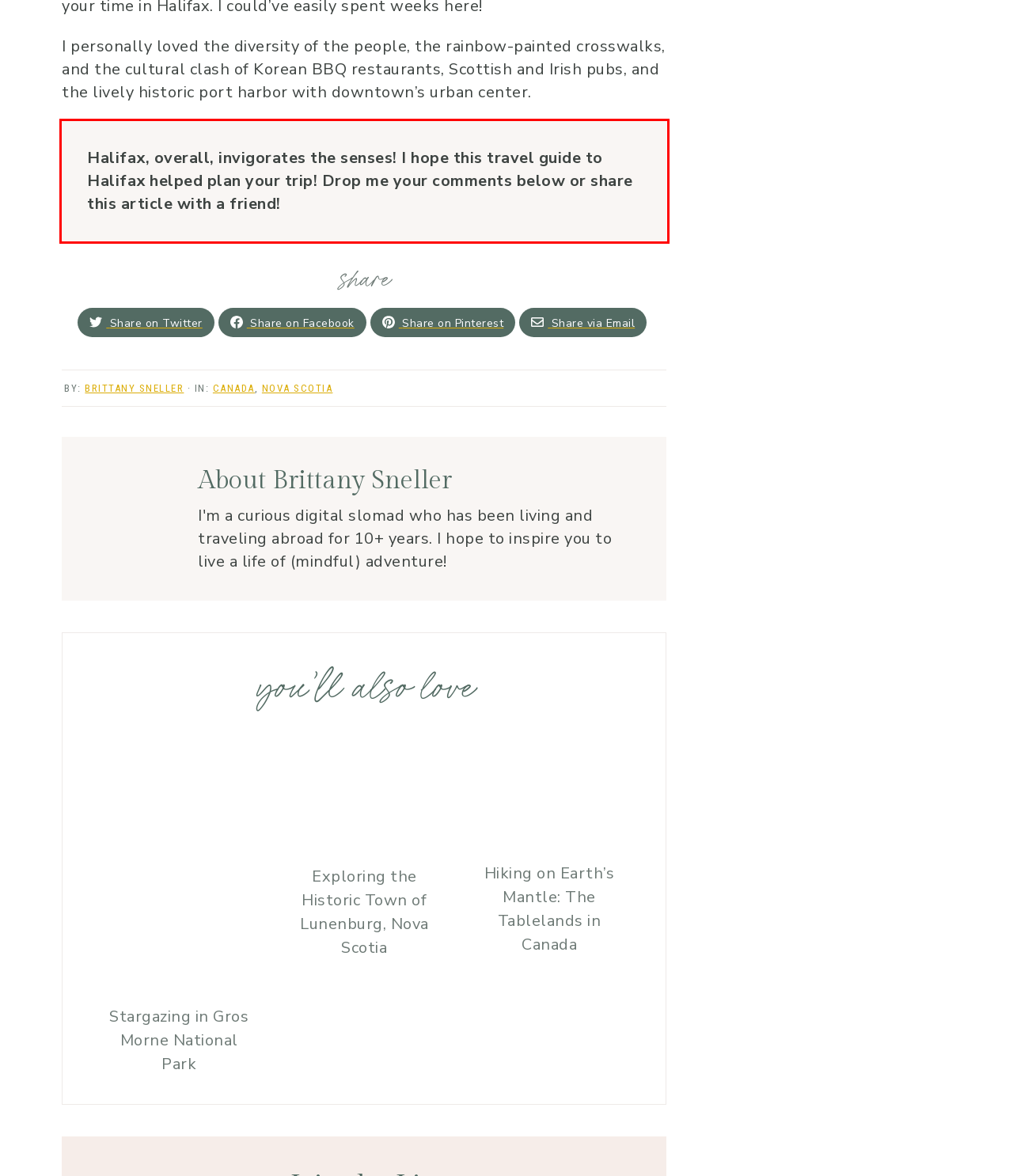Please analyze the screenshot of a webpage and extract the text content within the red bounding box using OCR.

Halifax, overall, invigorates the senses! I hope this travel guide to Halifax helped plan your trip! Drop me your comments below or share this article with a friend!